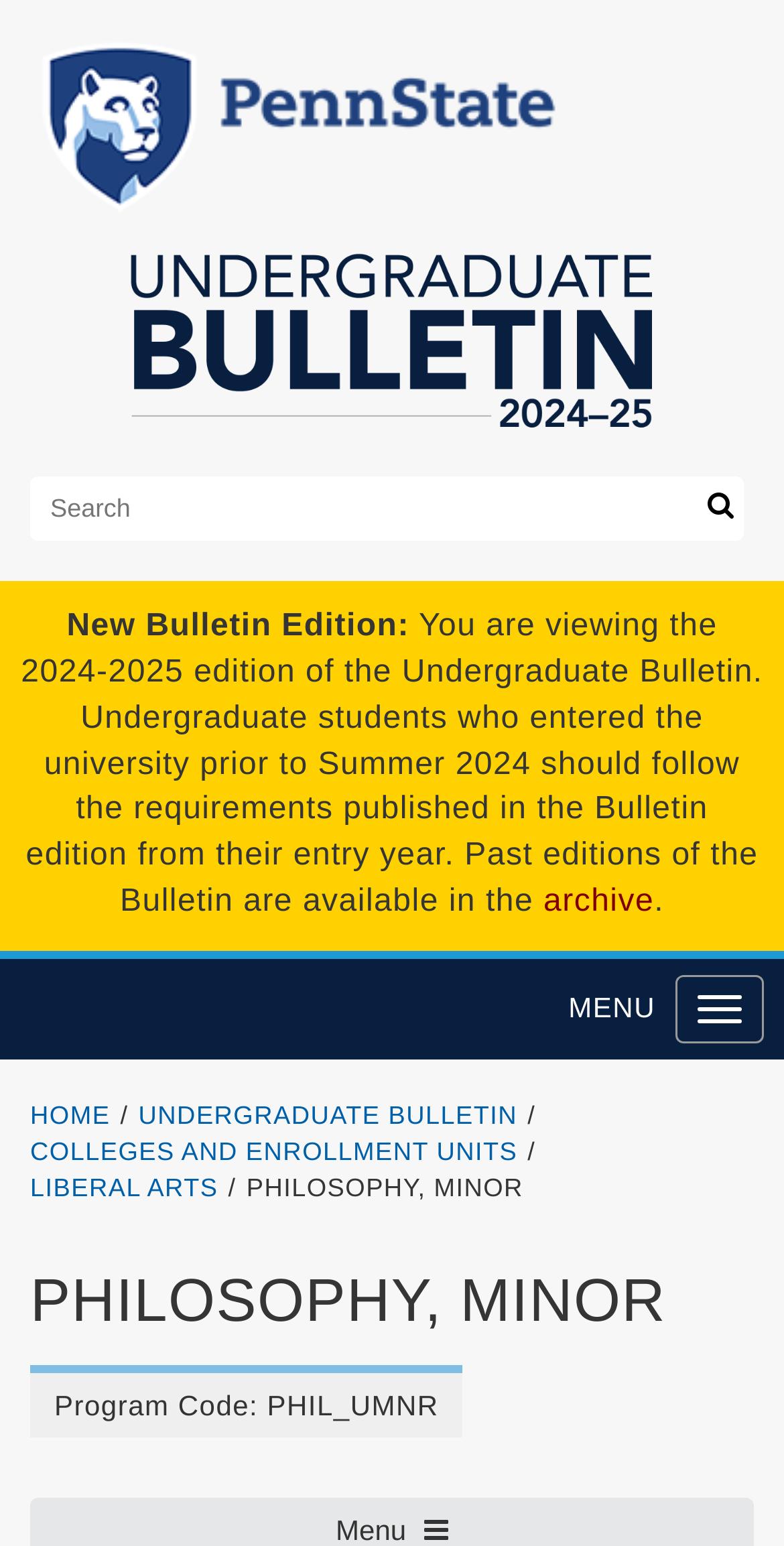Determine the bounding box coordinates for the UI element described. Format the coordinates as (top-left x, top-left y, bottom-right x, bottom-right y) and ensure all values are between 0 and 1. Element description: Undergraduate Bulletin

[0.177, 0.712, 0.66, 0.731]